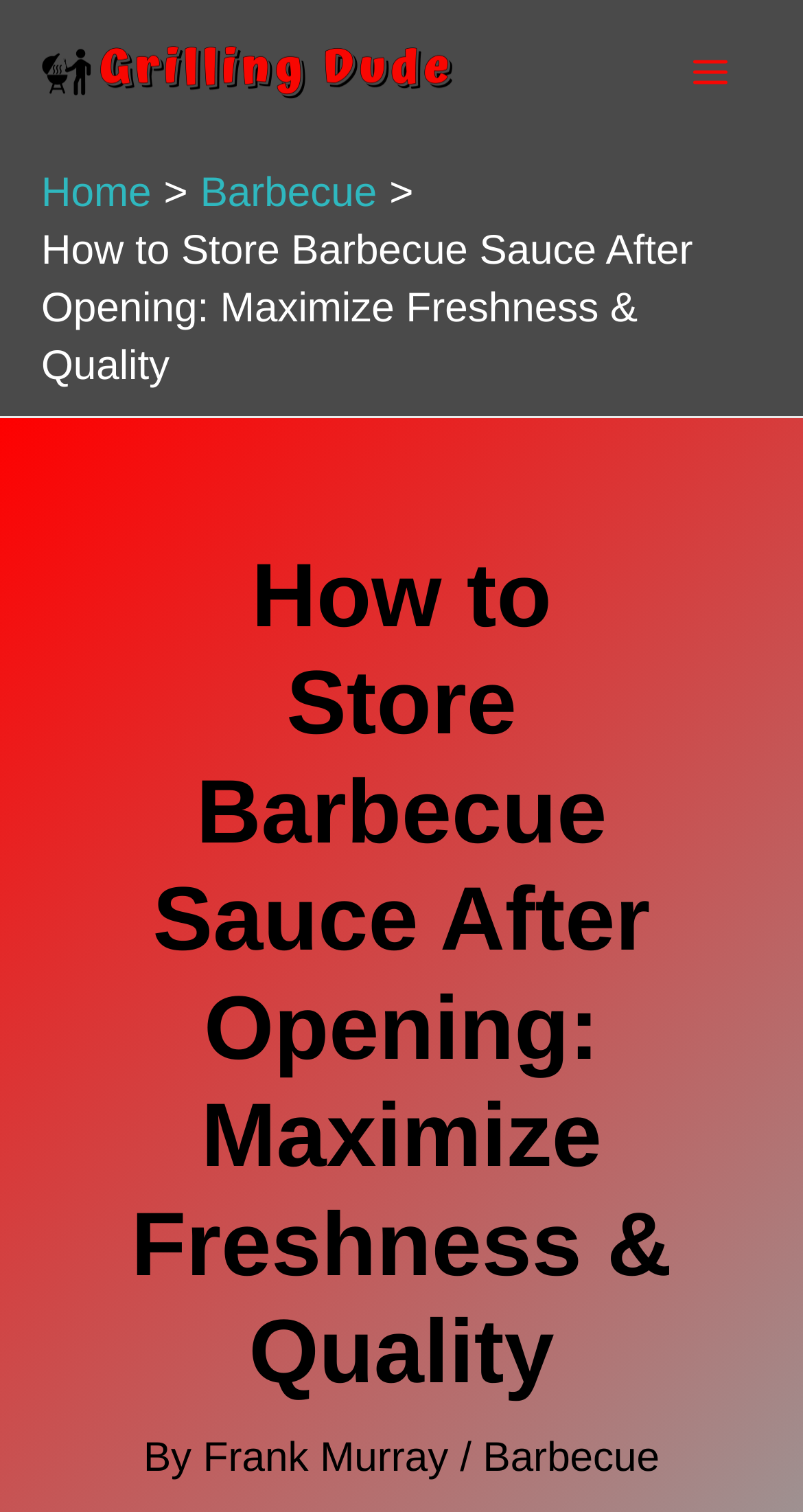Explain the webpage in detail.

The webpage is about storing barbecue sauce after opening, with a focus on maximizing freshness and quality. At the top left corner, there is a "Grilling Dude" logo, which is an image linked to the website's homepage. Next to it, on the top right corner, is a "Main Menu" button with an accompanying image.

Below the logo, there is a navigation section with breadcrumbs, featuring links to the "Home" and "Barbecue" pages. The title of the webpage, "How to Store Barbecue Sauce After Opening: Maximize Freshness & Quality", is displayed prominently in the middle of the page, both as a heading and as a static text element.

The author of the article, Frank Murray, is credited at the bottom of the page, with a link to his profile or webpage. The category of the article, "Barbecue", is also linked at the bottom of the page. Overall, the webpage has a simple and organized layout, with clear headings and concise text.